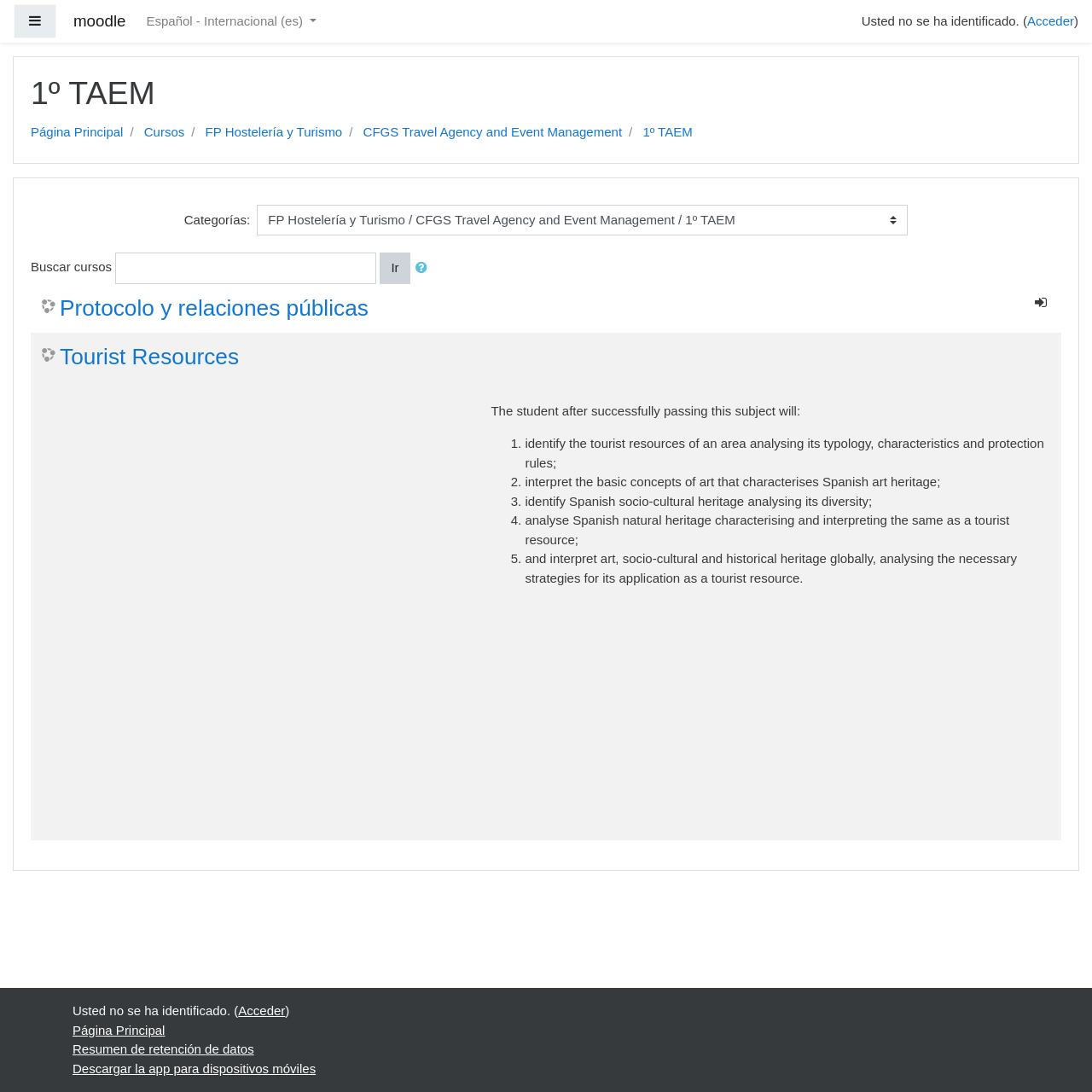What is the purpose of the button 'Ir'?
Using the information from the image, answer the question thoroughly.

The button 'Ir' is located next to the textbox 'Buscar cursos' and is likely used to search for courses after entering the search criteria.